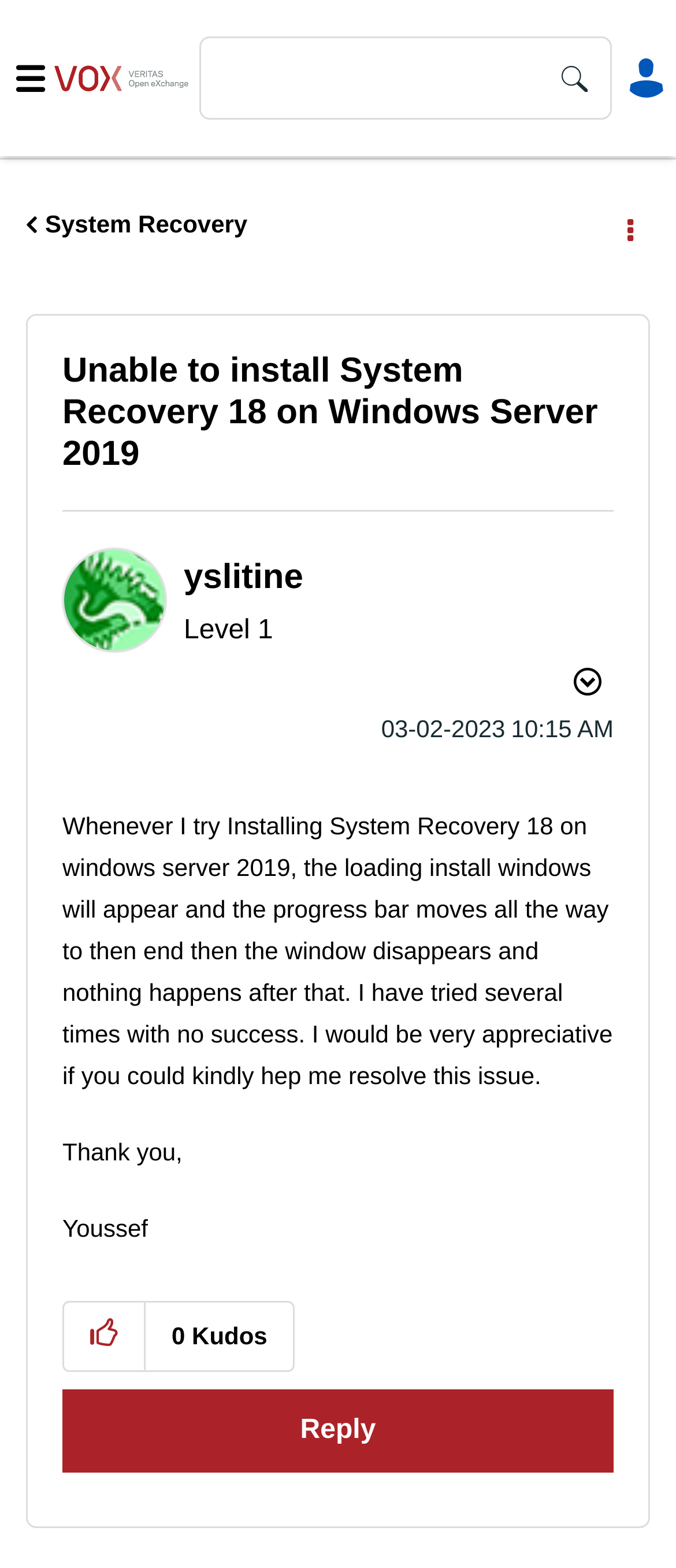Please locate the bounding box coordinates for the element that should be clicked to achieve the following instruction: "Navigate to System Recovery page". Ensure the coordinates are given as four float numbers between 0 and 1, i.e., [left, top, right, bottom].

[0.038, 0.134, 0.366, 0.152]